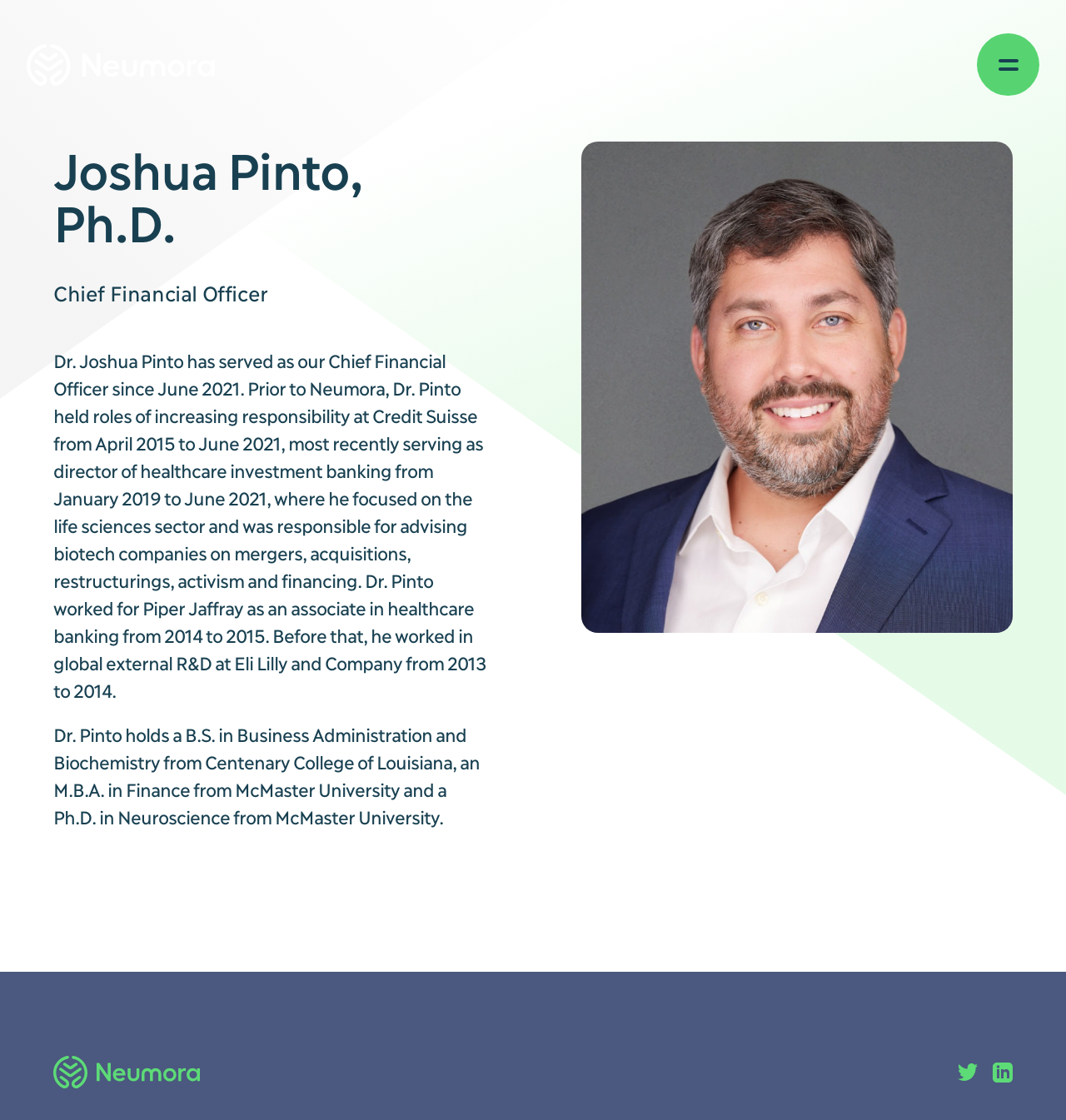Use one word or a short phrase to answer the question provided: 
What is Joshua Pinto's current role?

Chief Financial Officer